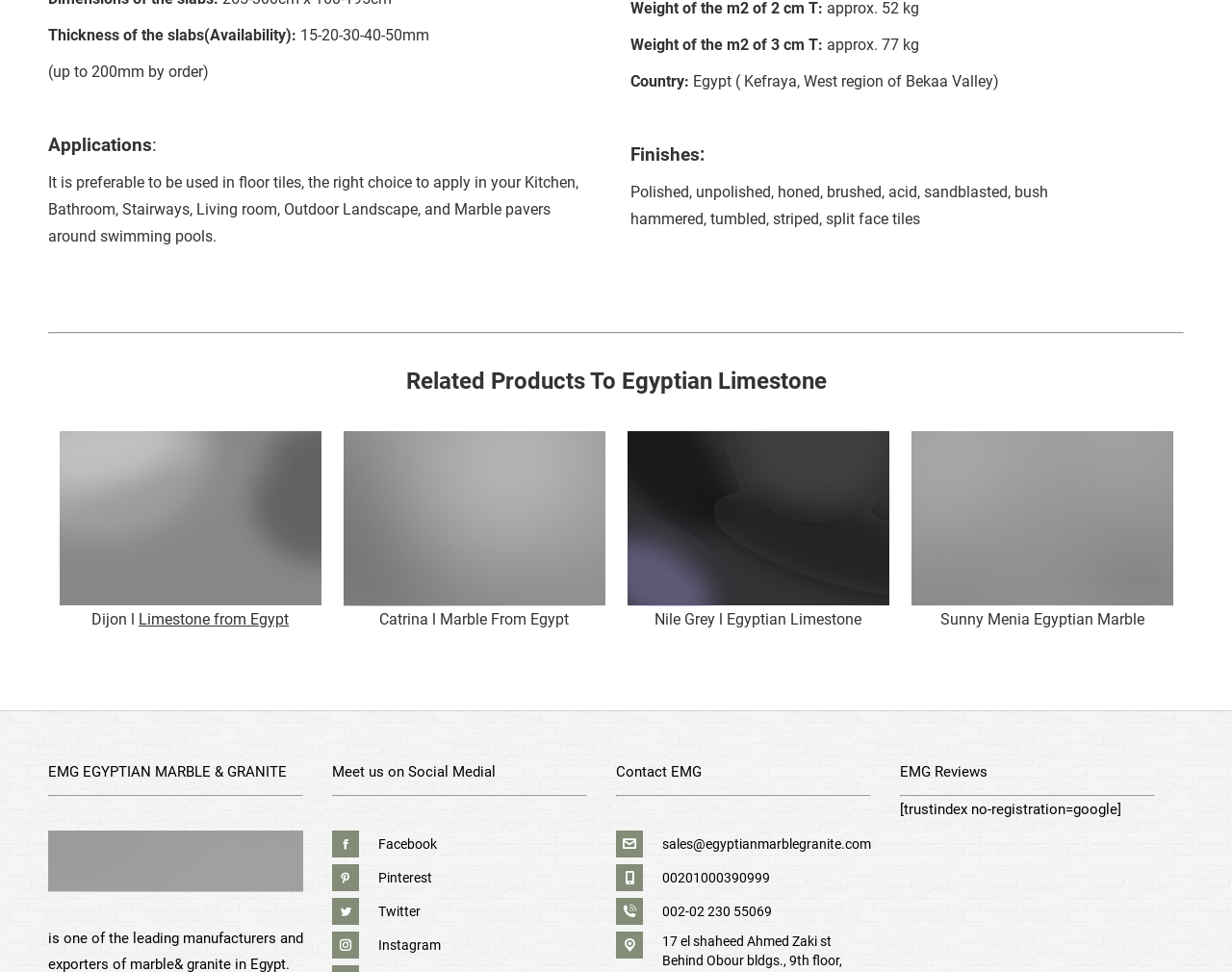What is the thickness of the slabs?
Answer the question with a detailed and thorough explanation.

The thickness of the slabs is mentioned in the first line of the webpage, which is 'Thickness of the slabs(Availability): 15-20-30-40-50mm'.